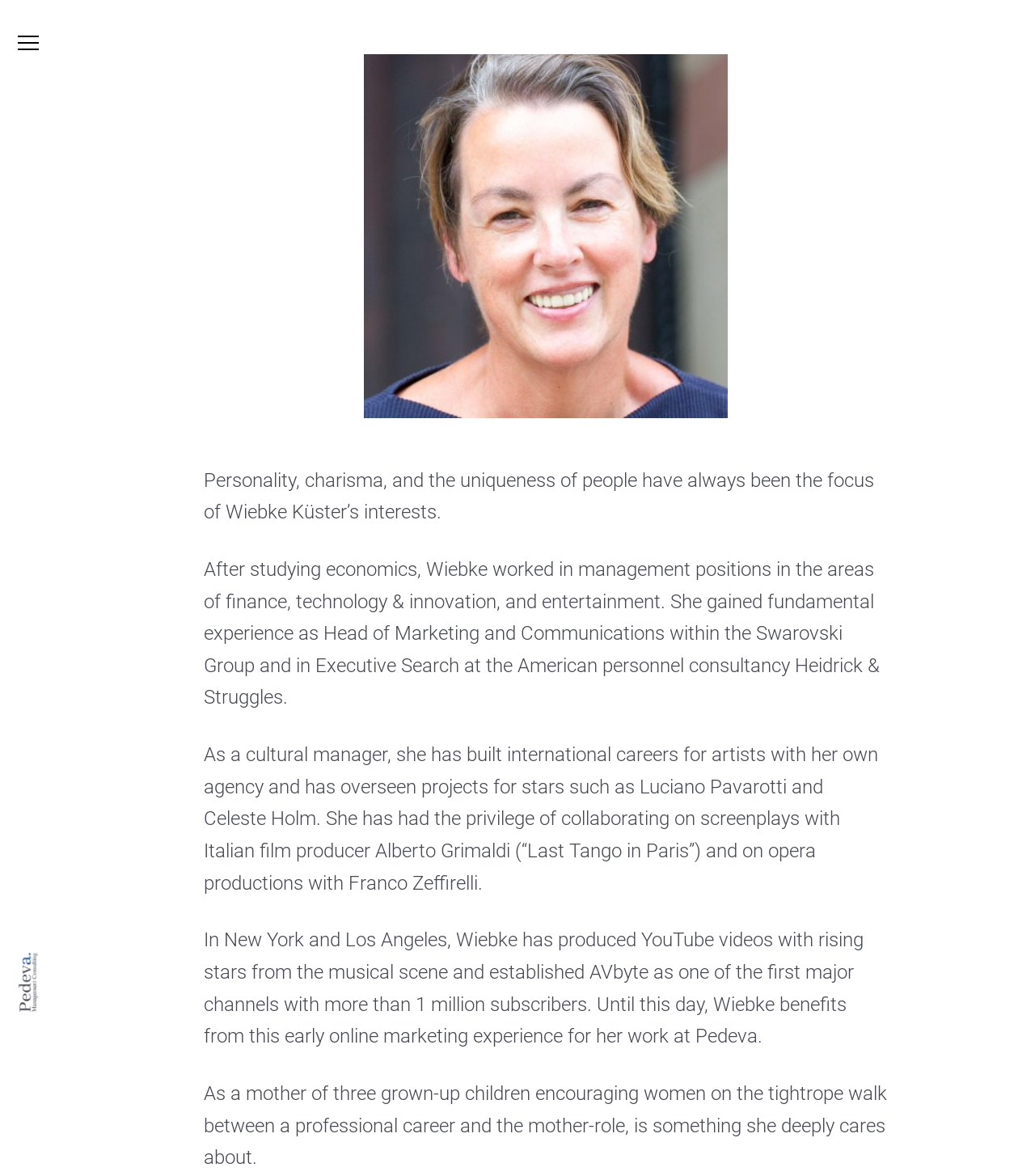Create a full and detailed caption for the entire webpage.

The webpage is about Wiebke Küster, a personality with a background in economics and management. At the top left corner, there is a link to a menu. Below the menu, there is a large image of Wiebke Küster, taking up about half of the screen width. To the top right of the image, there is a smaller image of the Pedeva logo.

Below the image of Wiebke Küster, there are four paragraphs of text that describe her interests, work experience, and achievements. The first paragraph mentions her focus on personality, charisma, and uniqueness. The second paragraph describes her work experience in finance, technology, and entertainment. The third paragraph talks about her experience as a cultural manager, working with artists and producers. The fourth paragraph mentions her experience in online marketing and producing YouTube videos.

To the top right of the text, there is another link to Pedeva. At the bottom of the page, there is a final paragraph that mentions Wiebke's care for encouraging women to balance their professional careers and motherhood. Overall, the webpage provides a detailed description of Wiebke Küster's background, work experience, and interests.